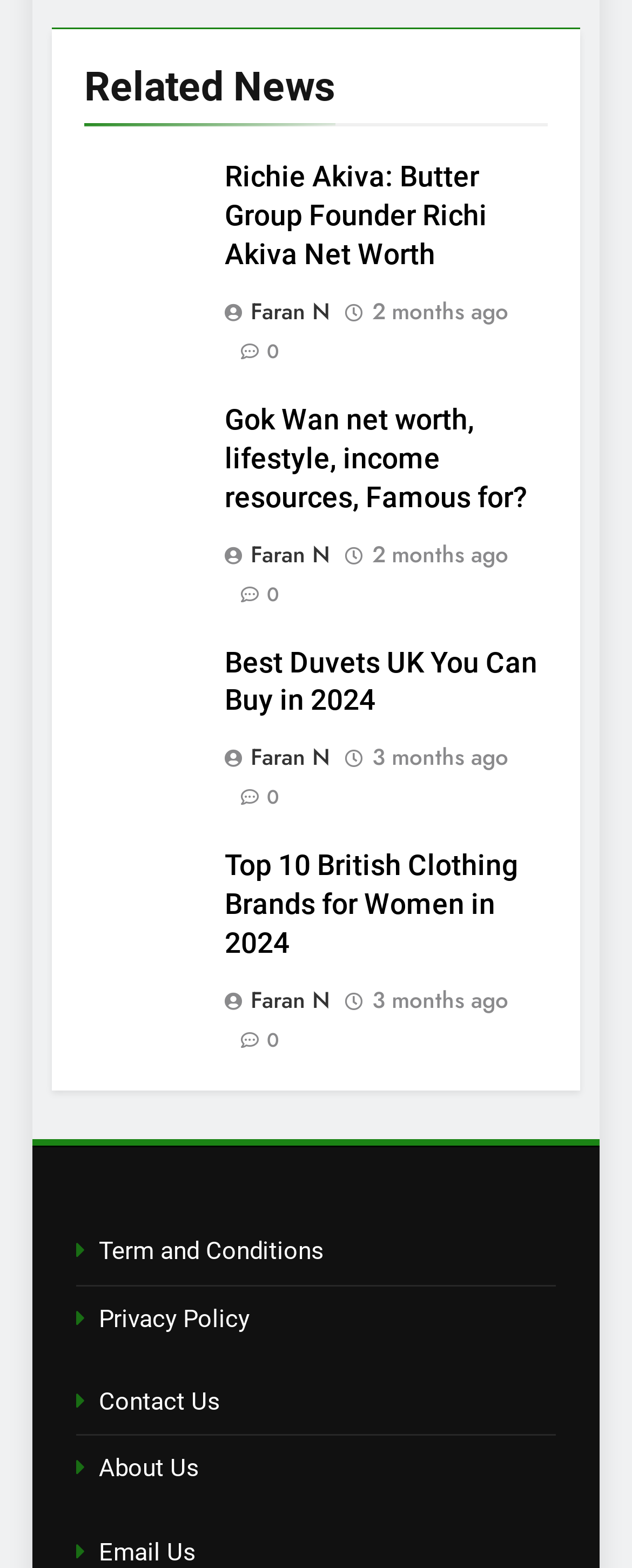Please give the bounding box coordinates of the area that should be clicked to fulfill the following instruction: "View article about Gok Wan's net worth". The coordinates should be in the format of four float numbers from 0 to 1, i.e., [left, top, right, bottom].

[0.355, 0.256, 0.867, 0.33]